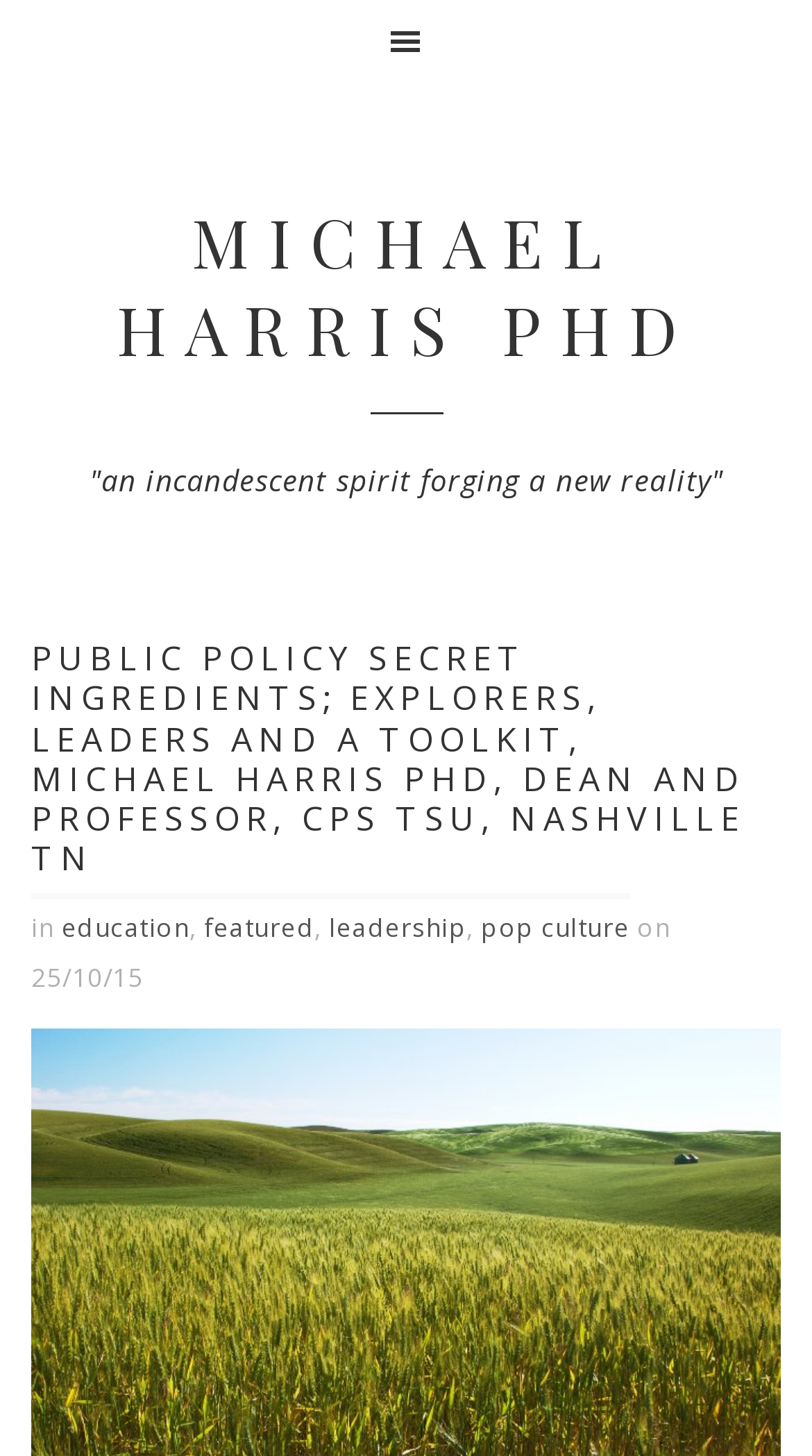Analyze and describe the webpage in a detailed narrative.

The webpage appears to be a personal blog or website focused on public policy, with a strong emphasis on the author's identity and expertise. At the top of the page, there is a navigation menu labeled "Main" that spans the entire width of the page. Below the navigation menu, the author's name "MICHAEL HARRIS PHD" is prominently displayed, taking up most of the width of the page.

Underneath the author's name, there is a quote or tagline that reads "an incandescent spirit forging a new reality". This is followed by a large header that takes up most of the page's width, which displays the title "PUBLIC POLICY SECRET INGREDIENTS; EXPLORERS, LEADERS AND A TOOLKIT, MICHAEL HARRIS PHD, DEAN AND PROFESSOR, CPS TSU, NASHVILLE TN". This header is divided into several sections, with the main title in a larger font size, and smaller text below it that lists the author's affiliations and location.

To the right of the header, there are several links that appear to be categories or tags, including "education", "featured", "leadership", and "pop culture". These links are separated by commas and are aligned horizontally. Below these links, there is a timestamp that reads "25/10/15", which may indicate the date of the last update or publication. Overall, the webpage has a clean and organized layout, with a clear emphasis on the author's identity and expertise in public policy.